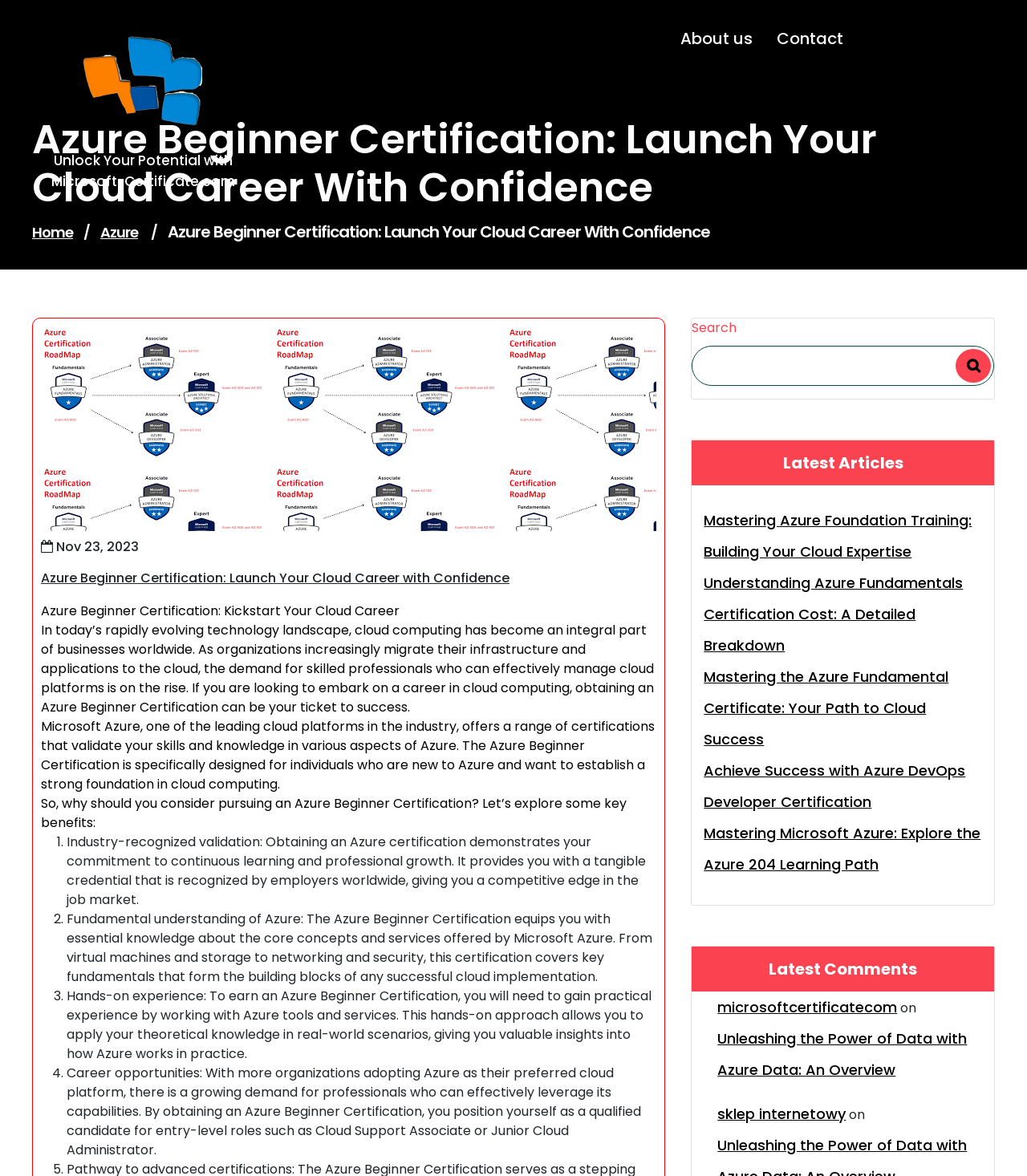Please mark the clickable region by giving the bounding box coordinates needed to complete this instruction: "read rant number 69".

None